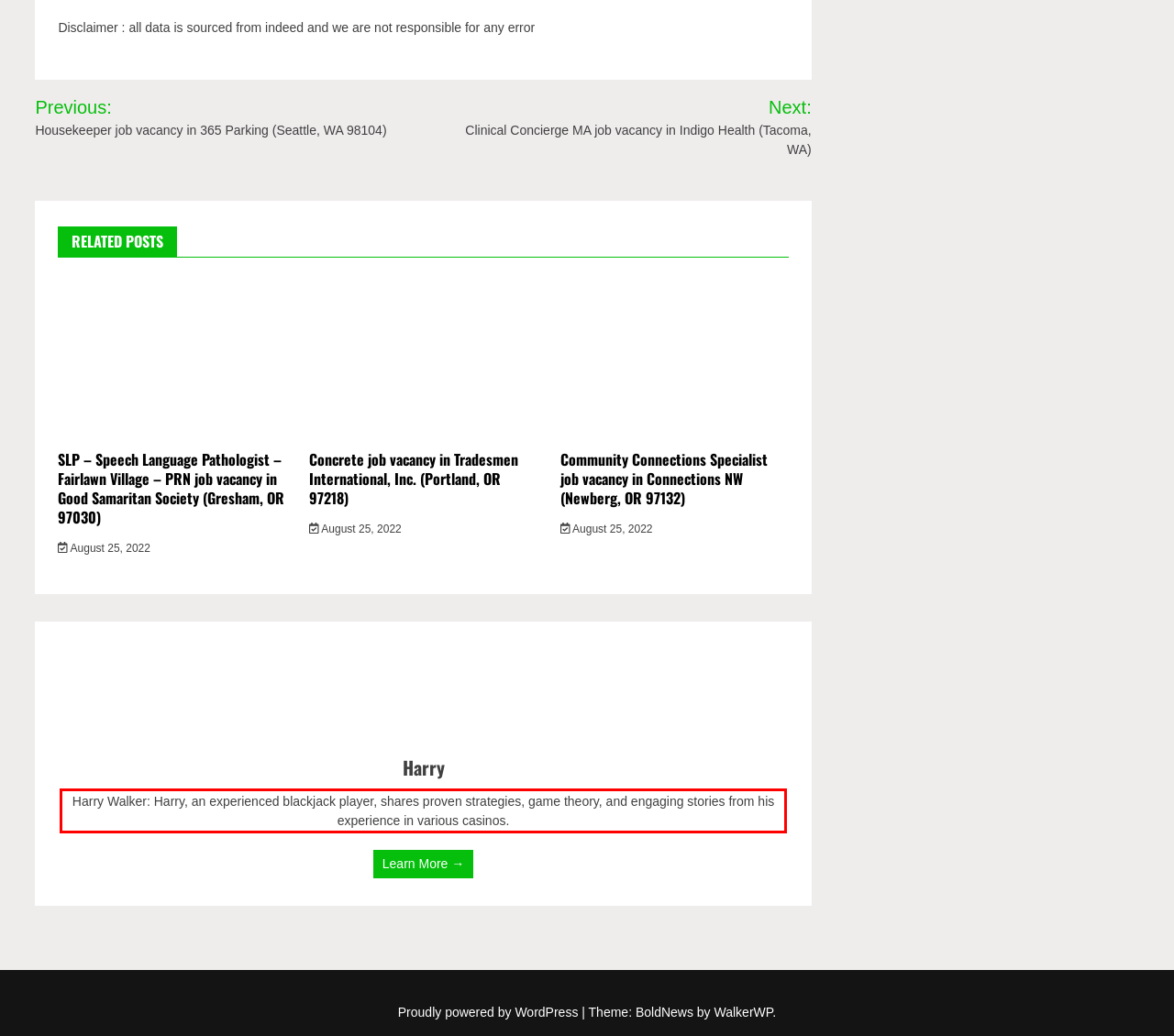Your task is to recognize and extract the text content from the UI element enclosed in the red bounding box on the webpage screenshot.

Harry Walker: Harry, an experienced blackjack player, shares proven strategies, game theory, and engaging stories from his experience in various casinos.